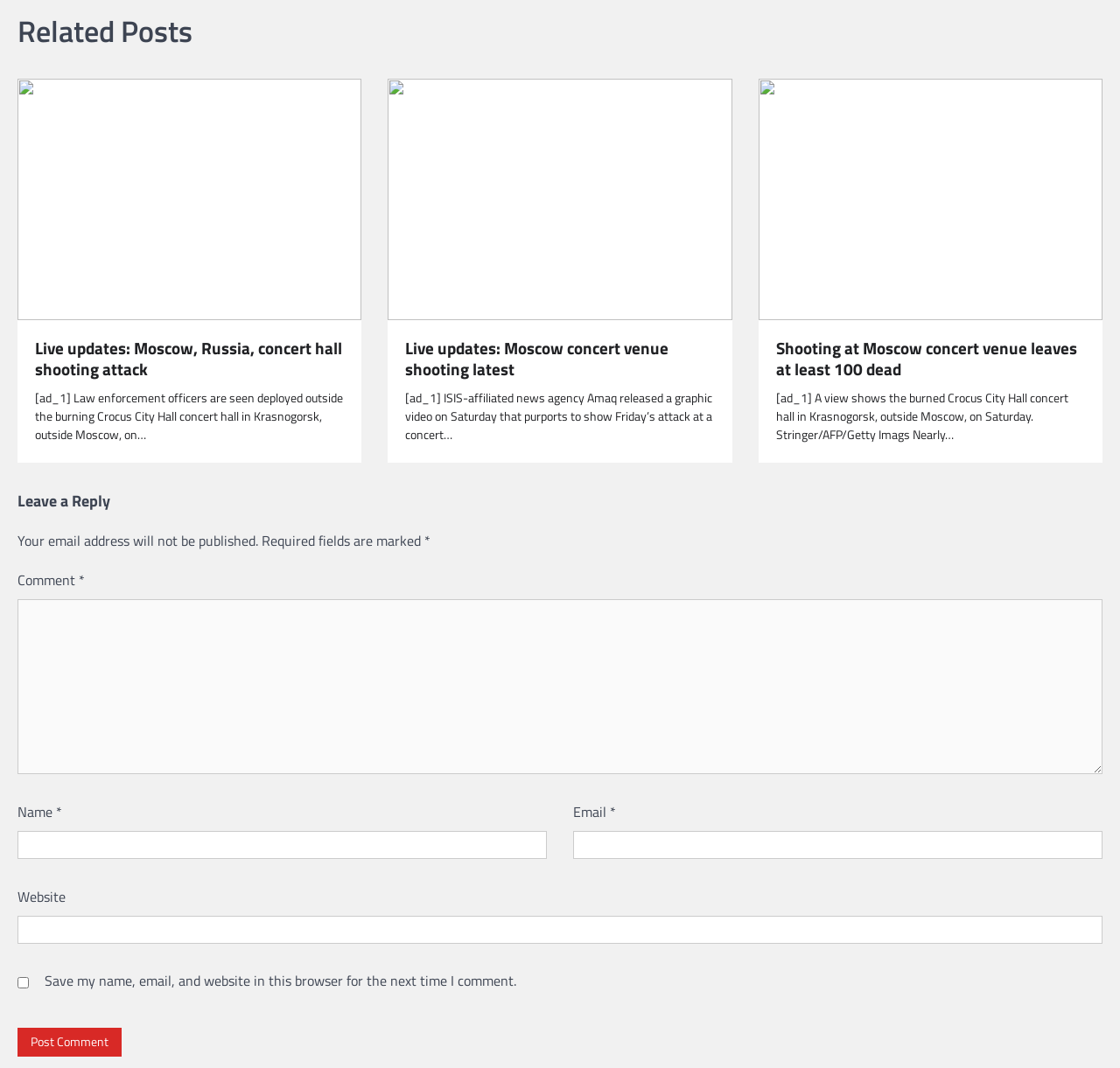Look at the image and give a detailed response to the following question: What is the topic of the first article?

I looked at the heading element of the first article, which says 'Live updates: Moscow, Russia, concert hall shooting attack', and determined that the topic is related to a shooting attack at a concert hall in Moscow.